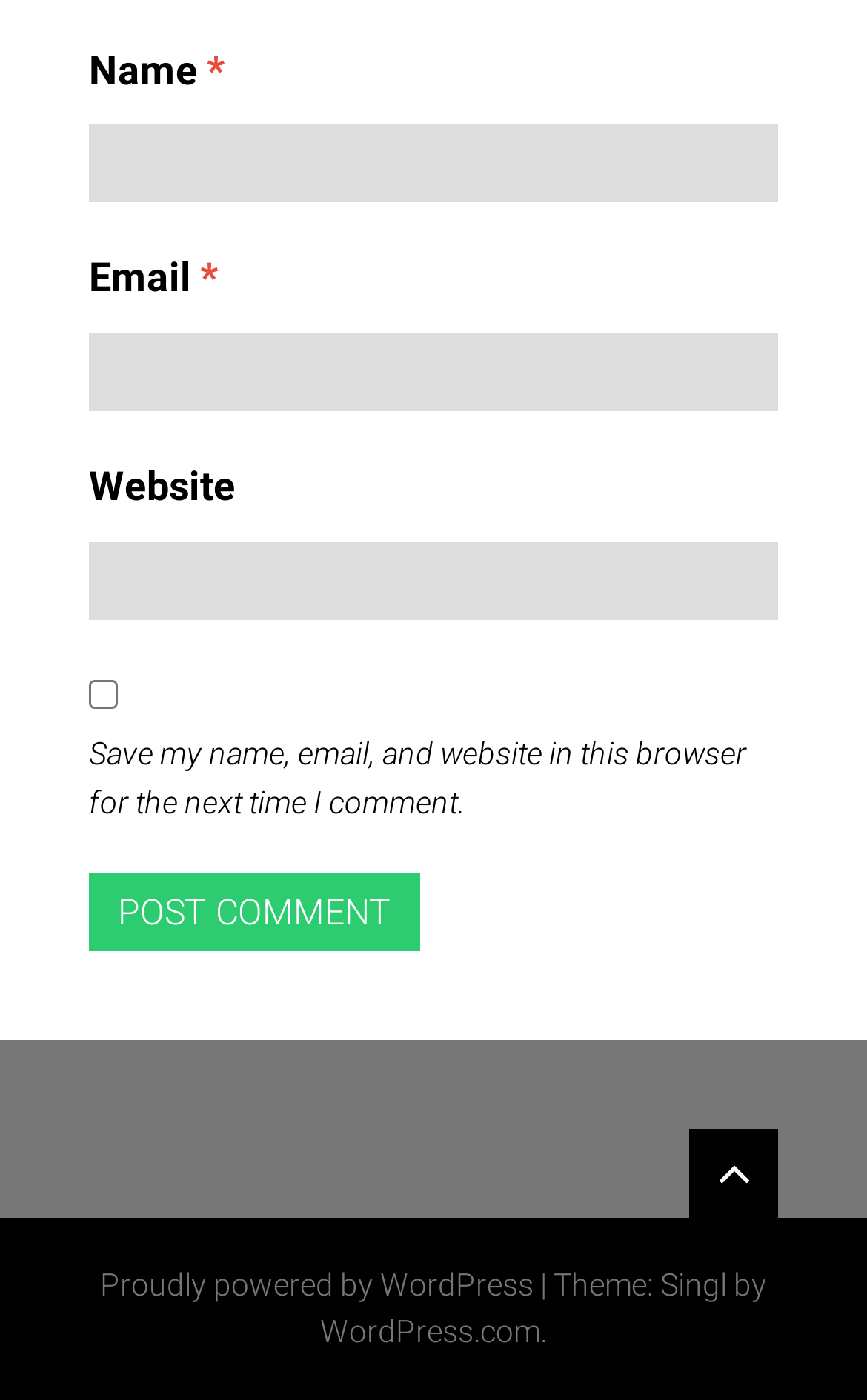What is the purpose of the checkbox?
Based on the image, please offer an in-depth response to the question.

The checkbox is located below the website input field and is labeled 'Save my name, email, and website in this browser for the next time I comment.' This suggests that its purpose is to save the user's comment information for future use.